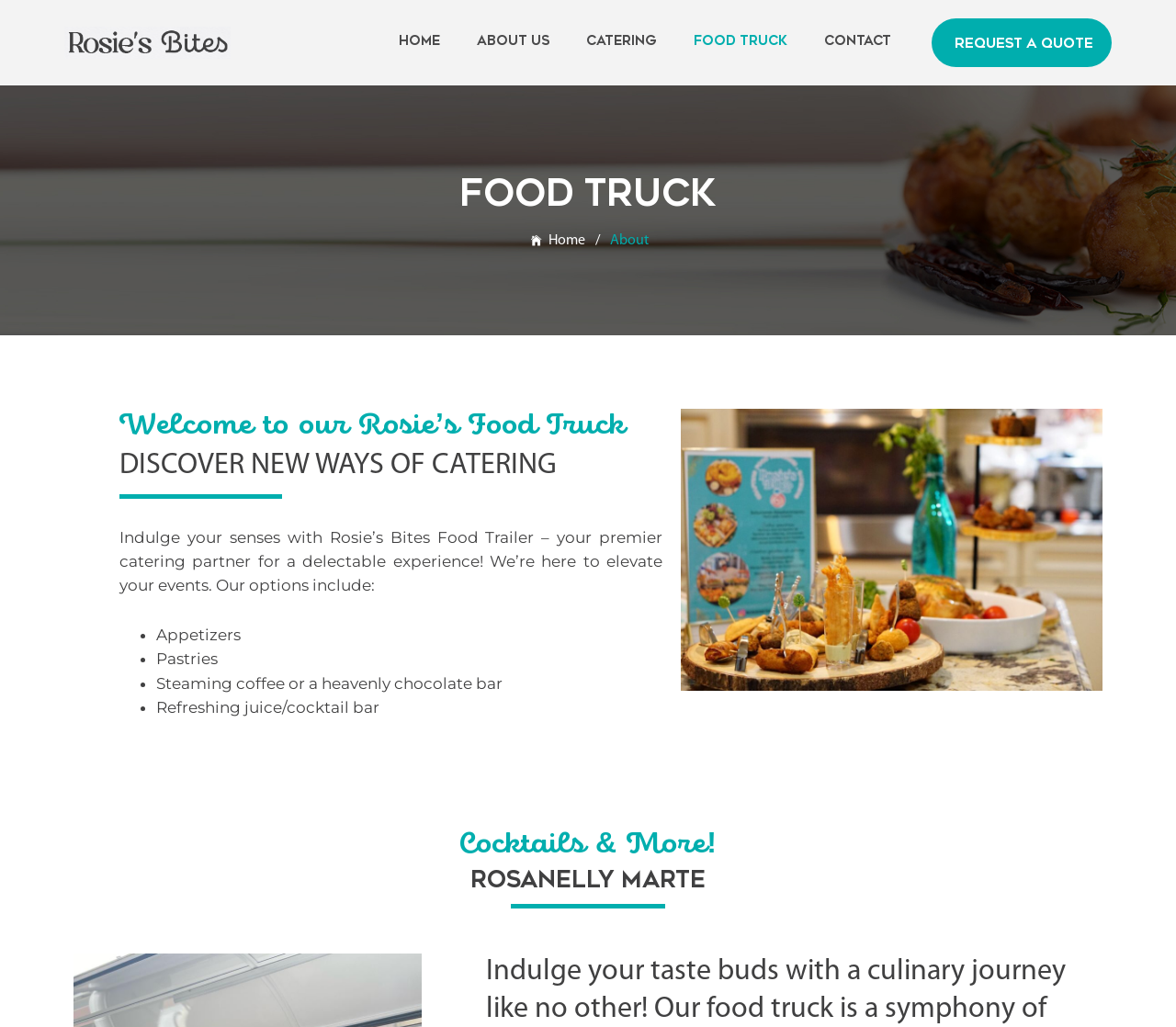How many links are in the top navigation menu?
Examine the webpage screenshot and provide an in-depth answer to the question.

The top navigation menu contains links to 'Home', 'About Us', 'Catering', 'FOOD TRUCK', 'Contact', and 'Request A Quote', which totals 6 links.